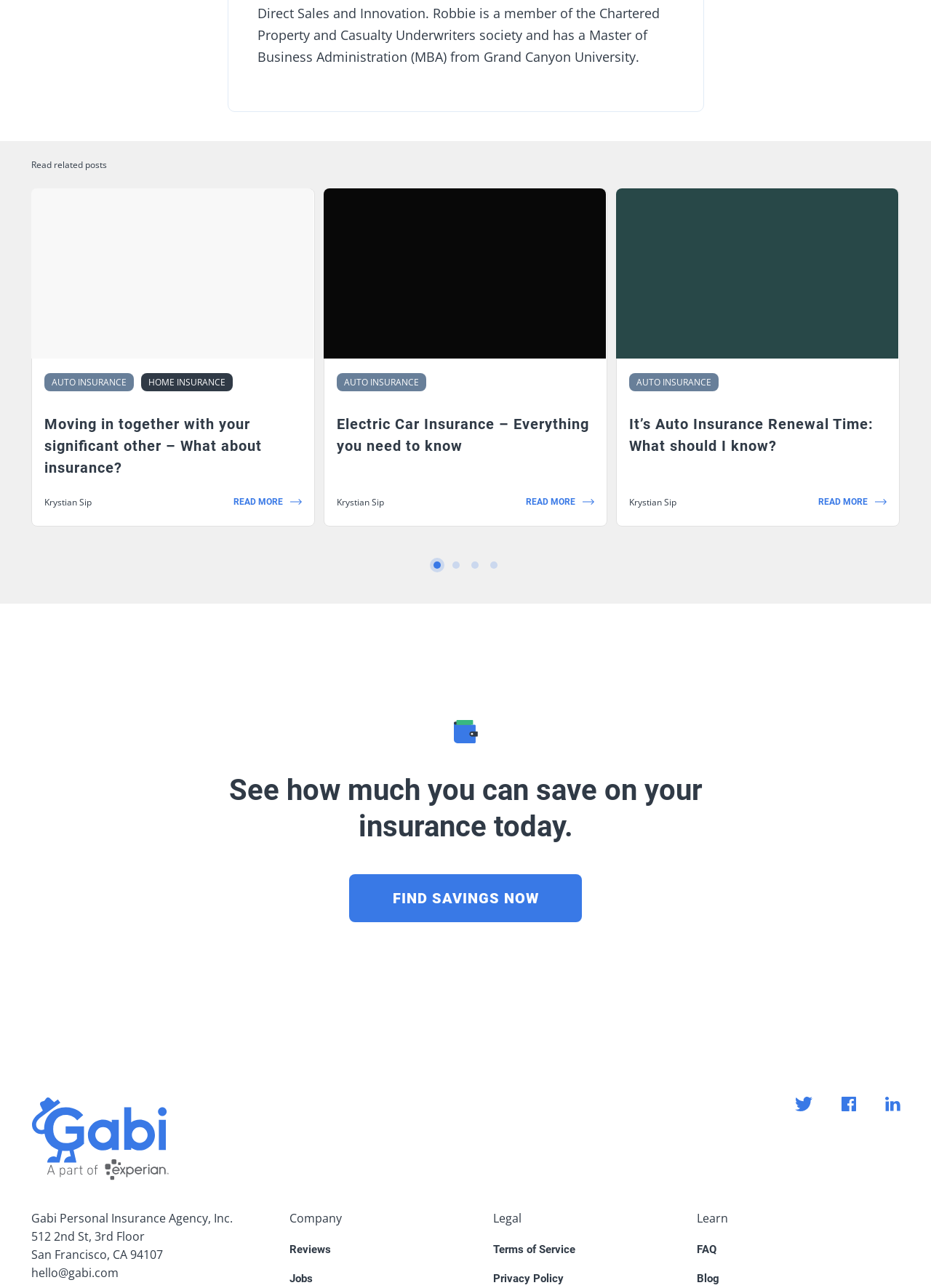Please give the bounding box coordinates of the area that should be clicked to fulfill the following instruction: "Search for products". The coordinates should be in the format of four float numbers from 0 to 1, i.e., [left, top, right, bottom].

None